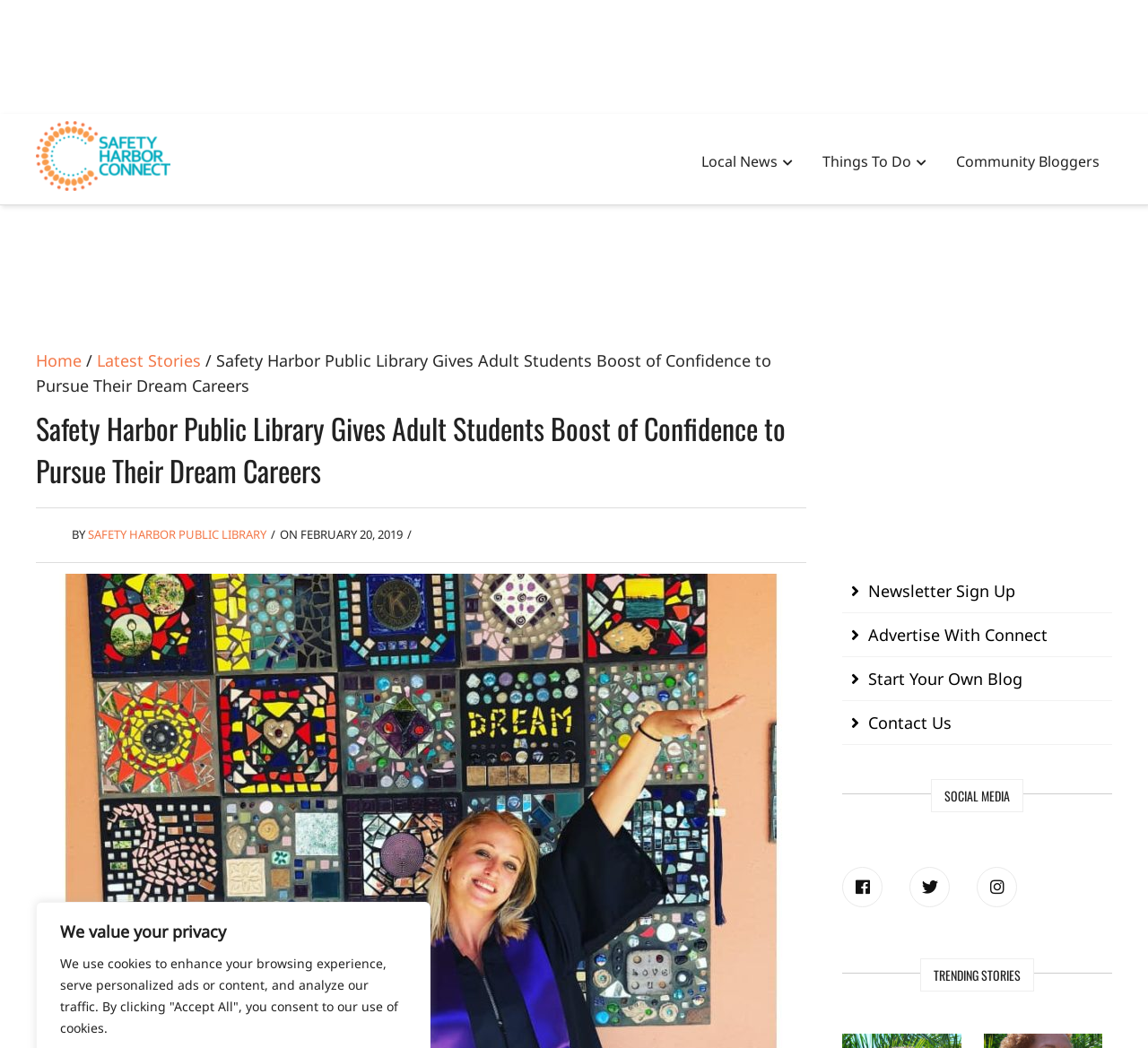Given the element description "alt="Safety Harbor Connect Logo"", identify the bounding box of the corresponding UI element.

[0.031, 0.117, 0.148, 0.138]